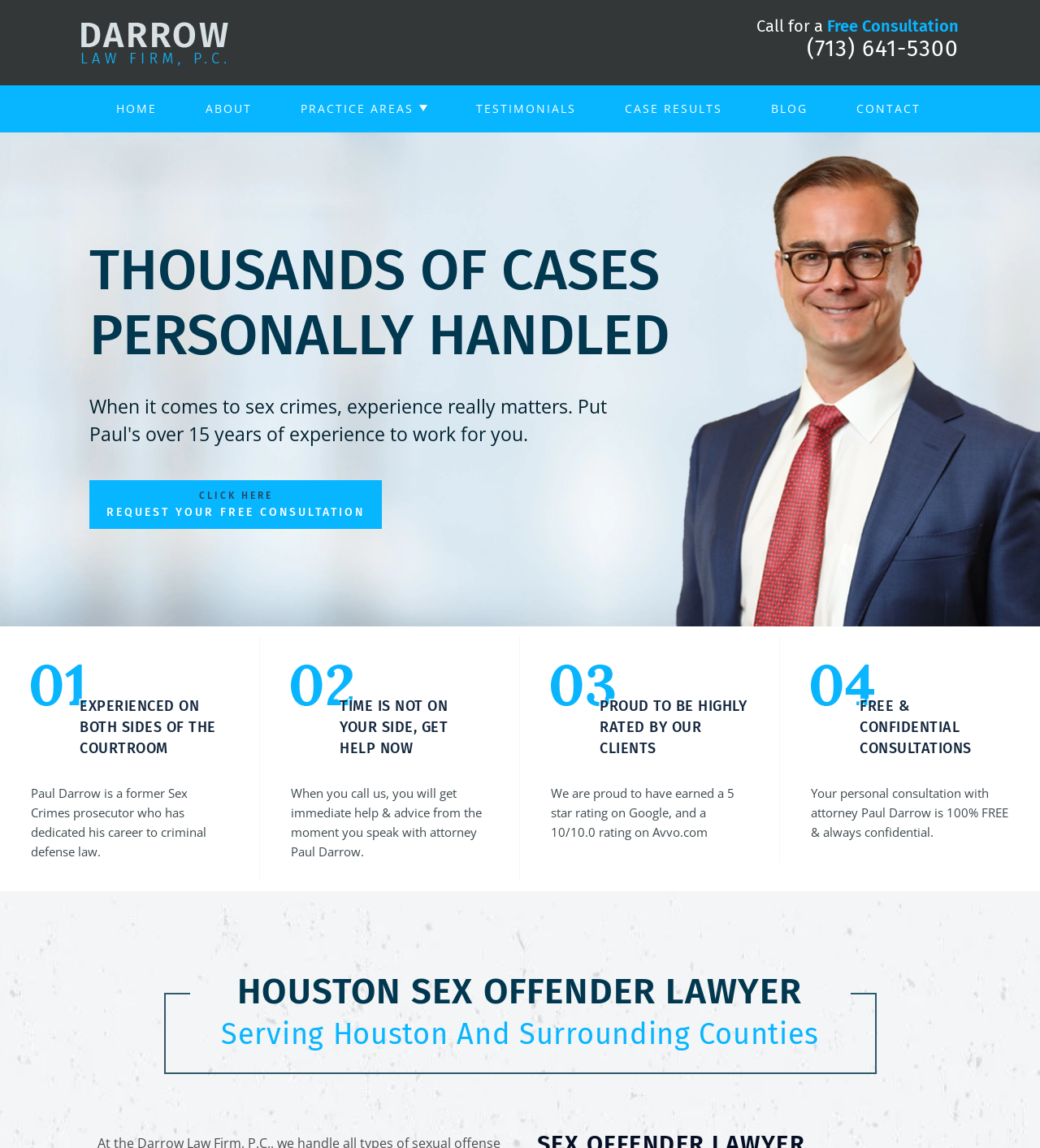Respond to the following question using a concise word or phrase: 
How many images are on the webpage?

4